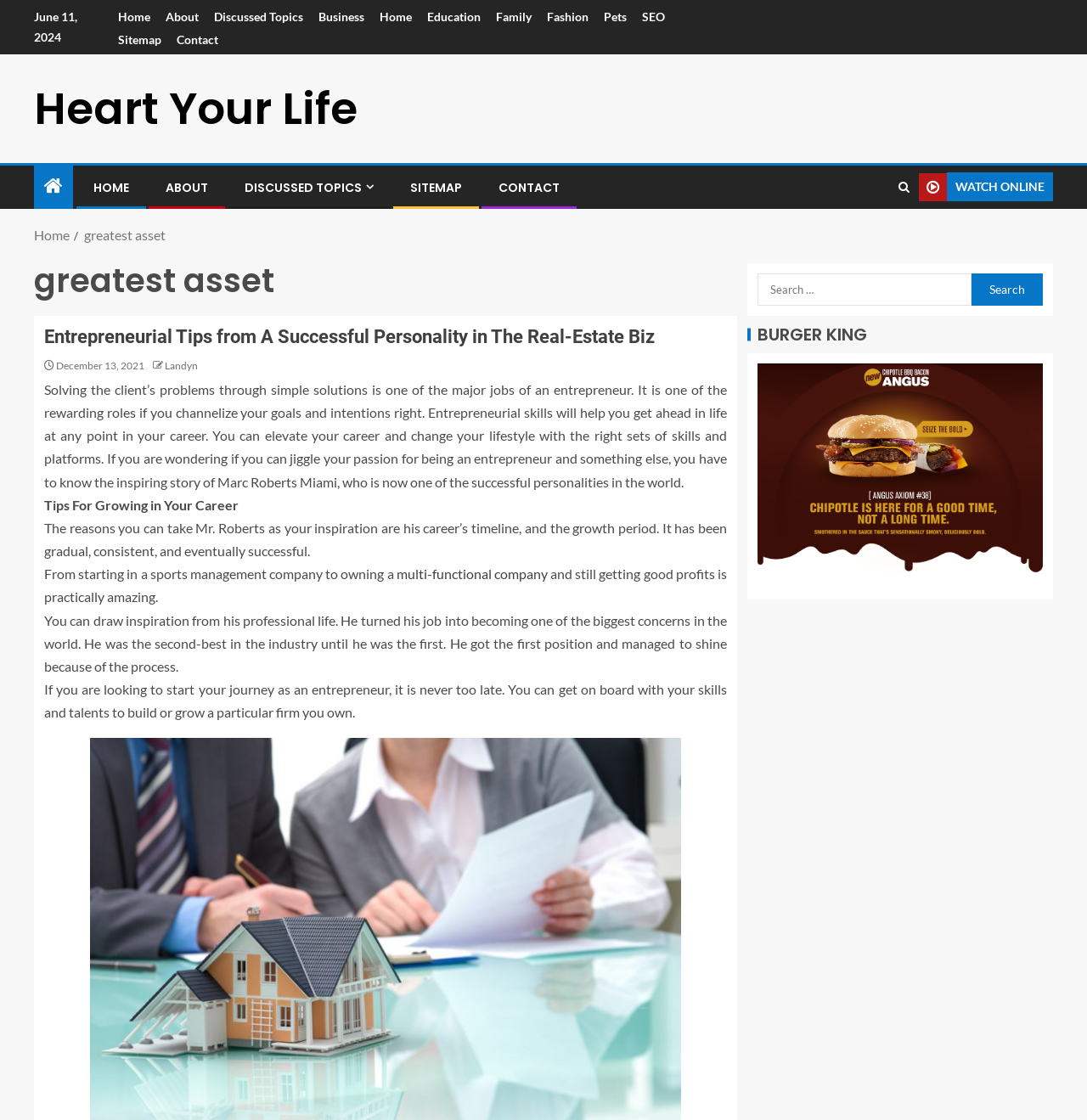Summarize the webpage comprehensively, mentioning all visible components.

This webpage appears to be a blog or article page, with a focus on entrepreneurial tips and inspiration. At the top of the page, there is a navigation menu with links to "Home", "About", "Discussed Topics", and other categories. Below this, there is a breadcrumbs navigation section that shows the current page's location within the website.

The main content of the page is a blog post titled "Entrepreneurial Tips from A Successful Personality in The Real-Estate Biz". The post includes a date stamp of December 13, 2021, and is written by an author named Landyn. The article discusses the importance of entrepreneurial skills and how they can be applied to various aspects of life.

The post is divided into sections, with headings such as "Tips For Growing in Your Career" and paragraphs of text that provide advice and inspiration. There are also links to other relevant articles or resources, such as a link to a "multi-functional company" mentioned in the text.

To the right of the main content, there is a complementary section that includes a search bar and a heading that reads "BURGER KING". Below this, there is an image, but it is not clear what the image depicts.

At the bottom of the page, there are links to "WATCH ONLINE" and a social media icon. Overall, the page appears to be a blog post or article page with a focus on entrepreneurial tips and inspiration, with some additional features and links to other resources.